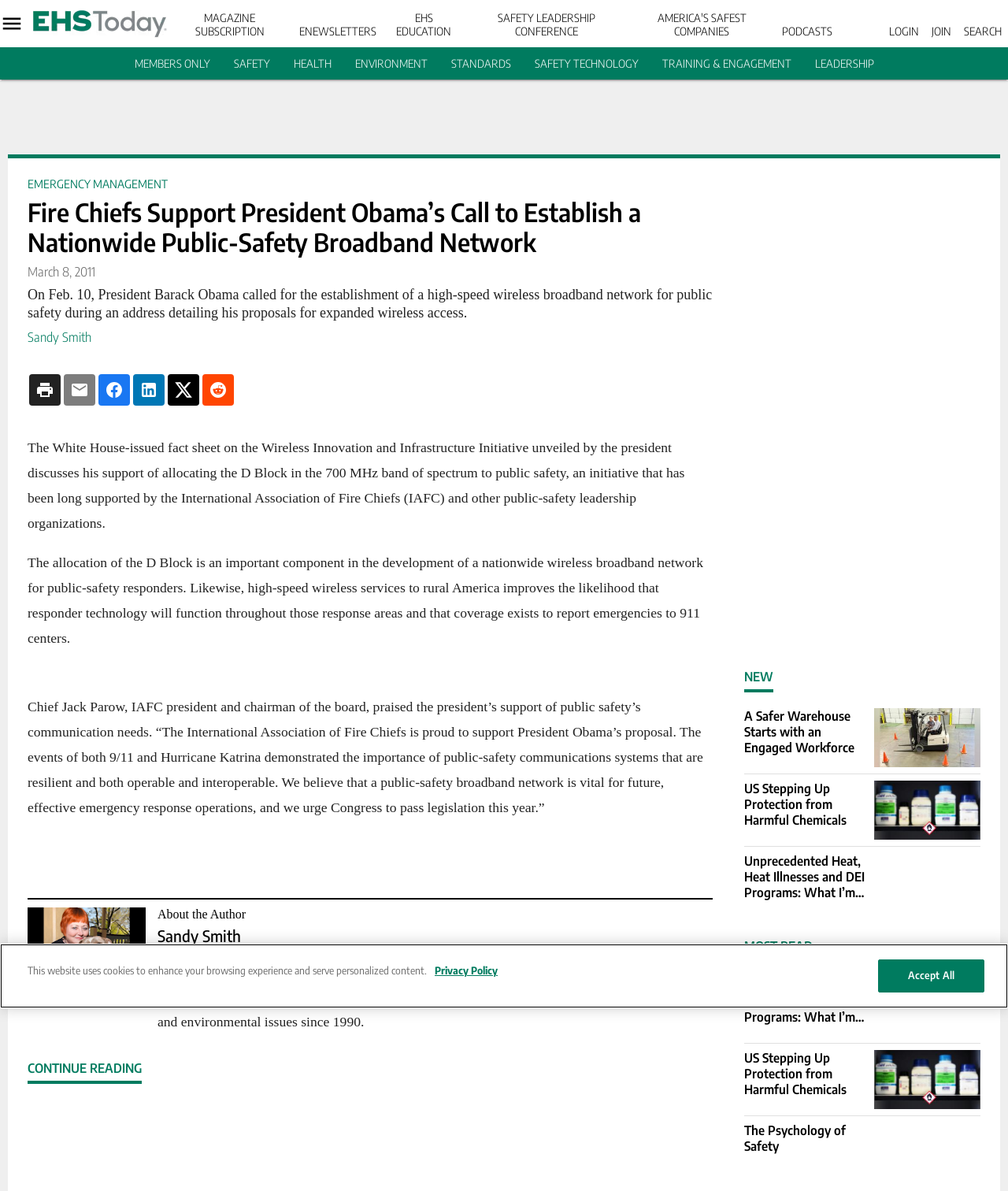Could you identify the text that serves as the heading for this webpage?

Fire Chiefs Support President Obama’s Call to Establish a Nationwide Public-Safety Broadband Network